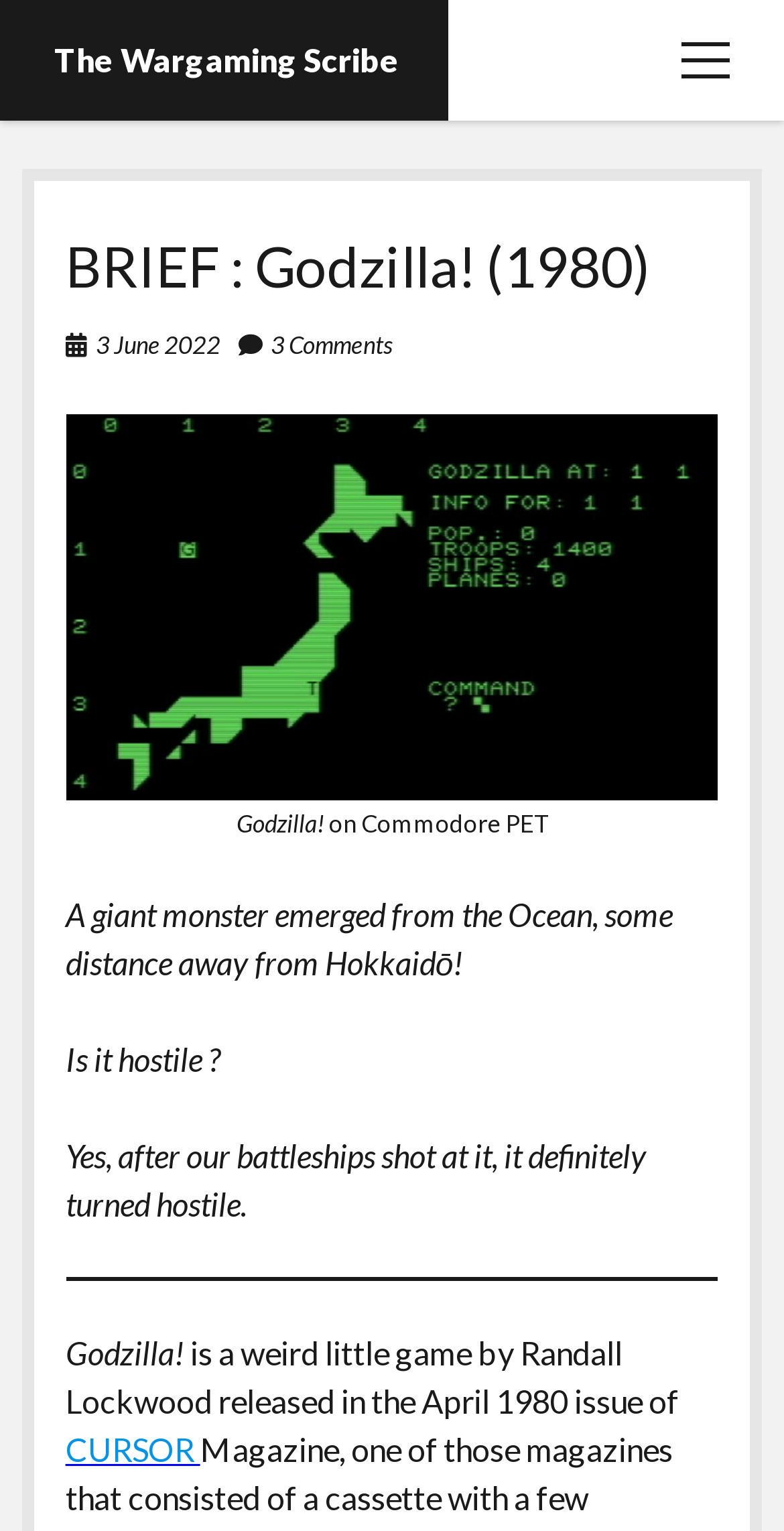Specify the bounding box coordinates of the element's region that should be clicked to achieve the following instruction: "Click the open menu button". The bounding box coordinates consist of four float numbers between 0 and 1, in the format [left, top, right, bottom].

[0.808, 0.0, 1.0, 0.079]